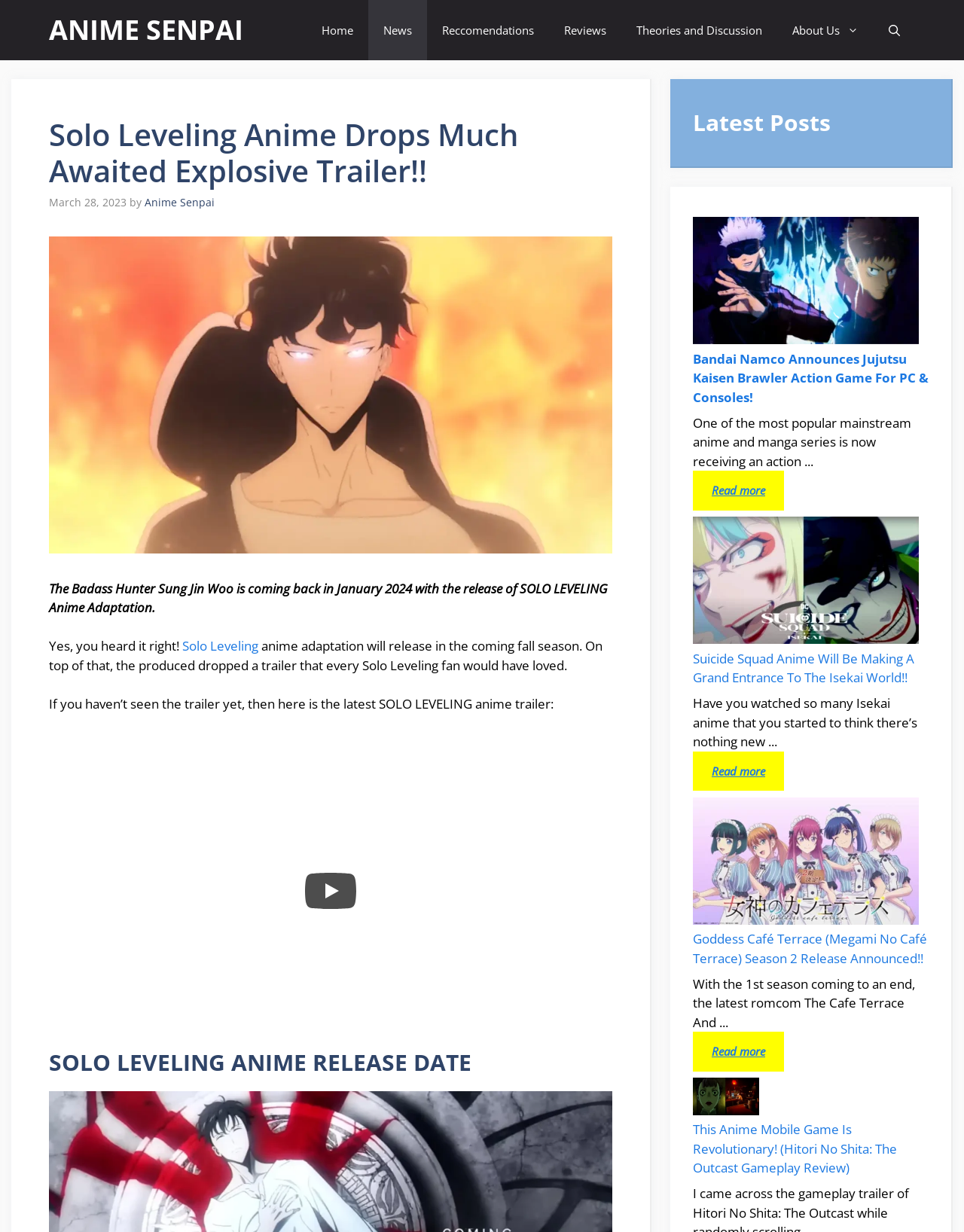What is the name of the game mentioned in the first latest post?
By examining the image, provide a one-word or phrase answer.

Jujutsu Kaisen Brawler Action Game